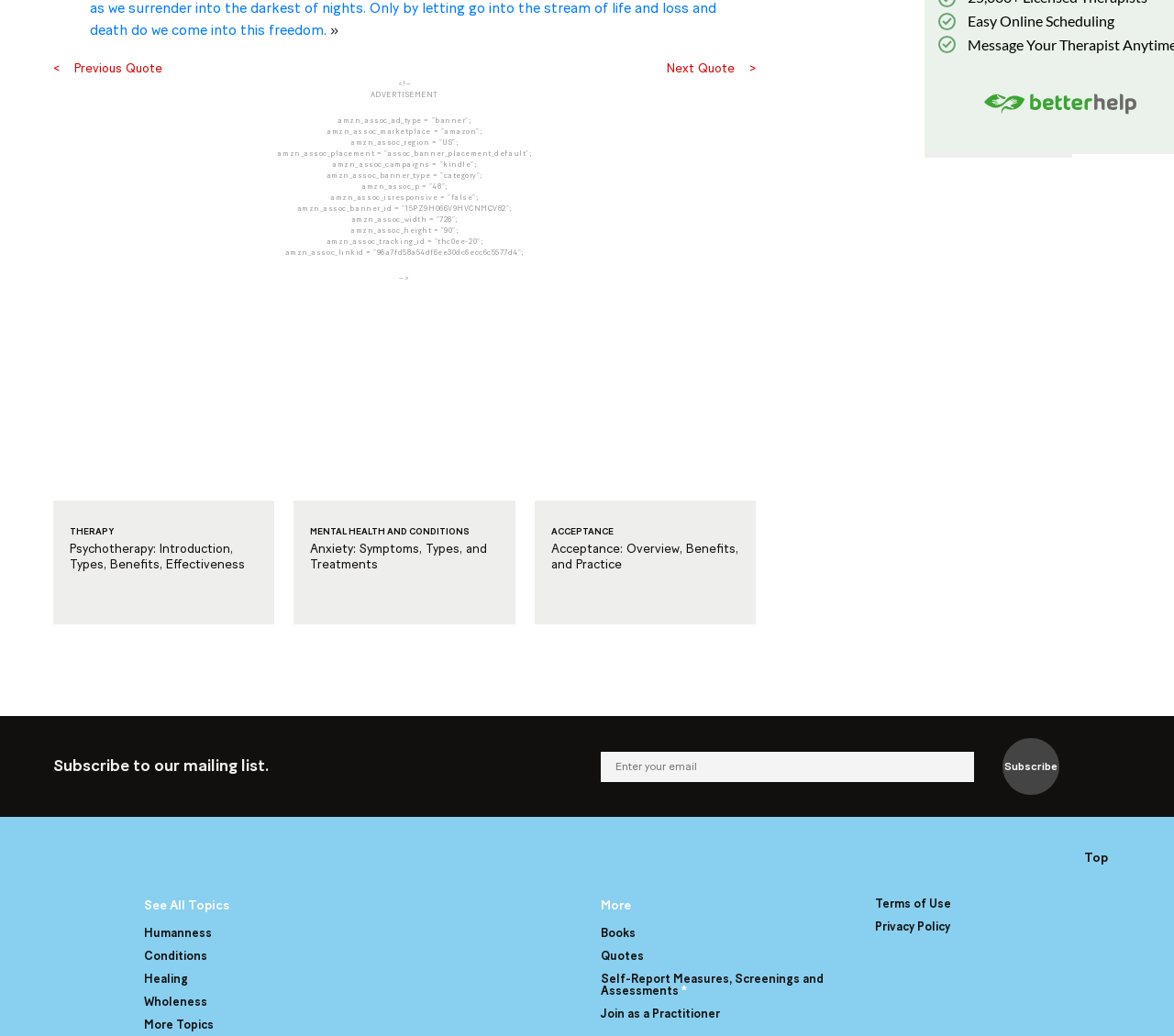Bounding box coordinates should be in the format (top-left x, top-left y, bottom-right x, bottom-right y) and all values should be floating point numbers between 0 and 1. Determine the bounding box coordinate for the UI element described as: Books

[0.512, 0.896, 0.541, 0.907]